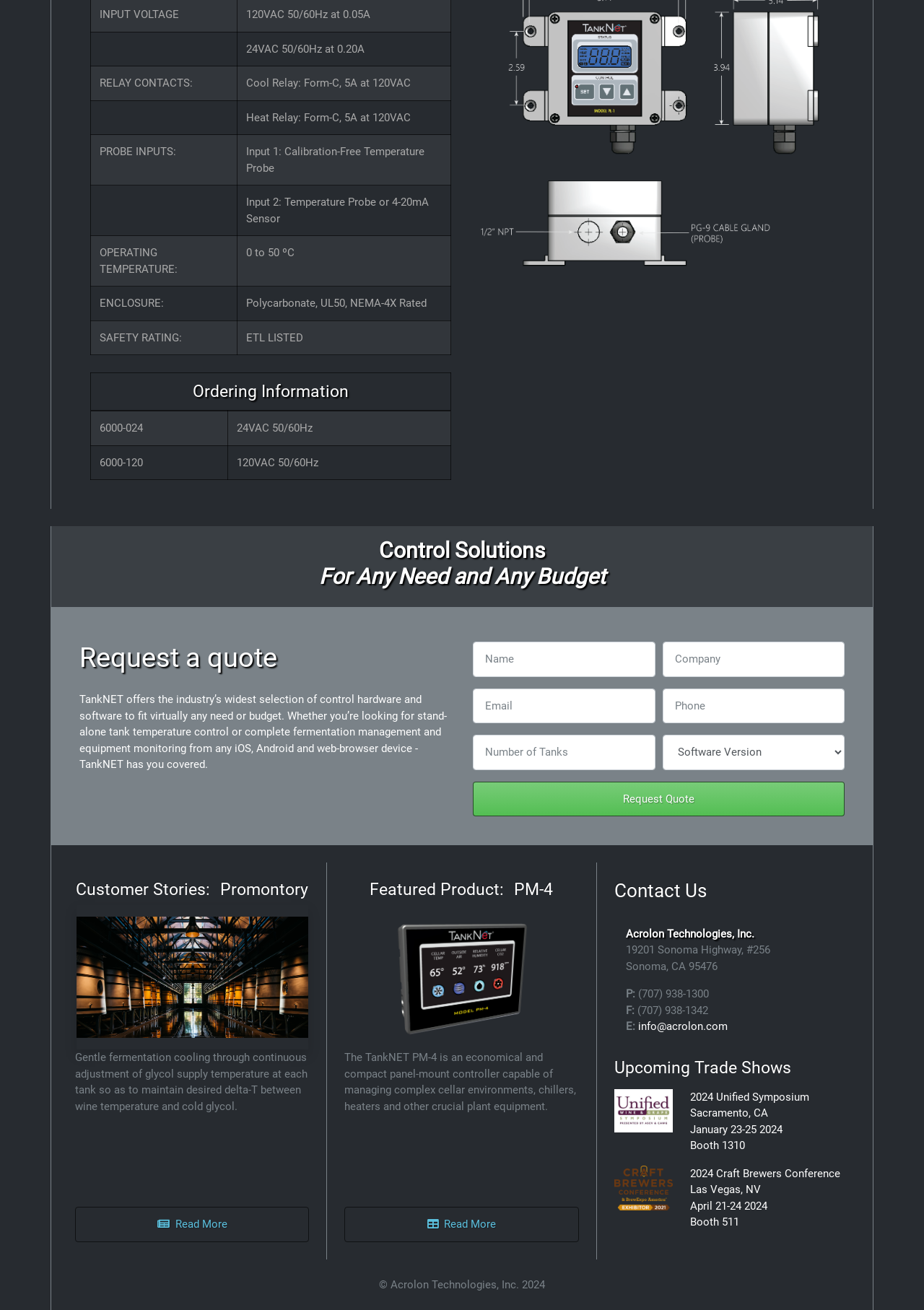Provide a brief response to the question using a single word or phrase: 
What is the purpose of the relay contacts?

Cool Relay: Form-C, 5A at 120VAC